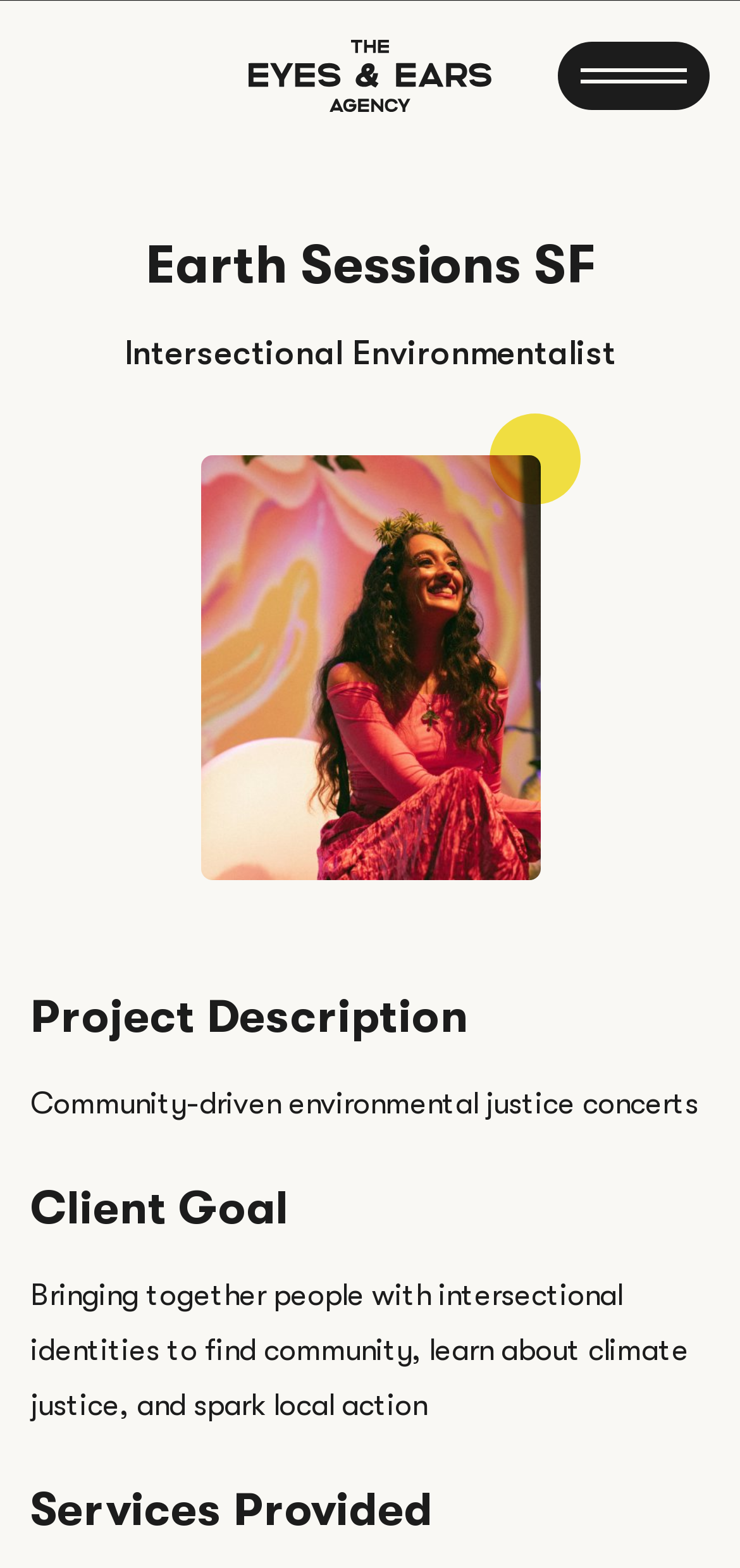Please answer the following question using a single word or phrase: 
What is the goal of the client?

Bringing people together for climate justice